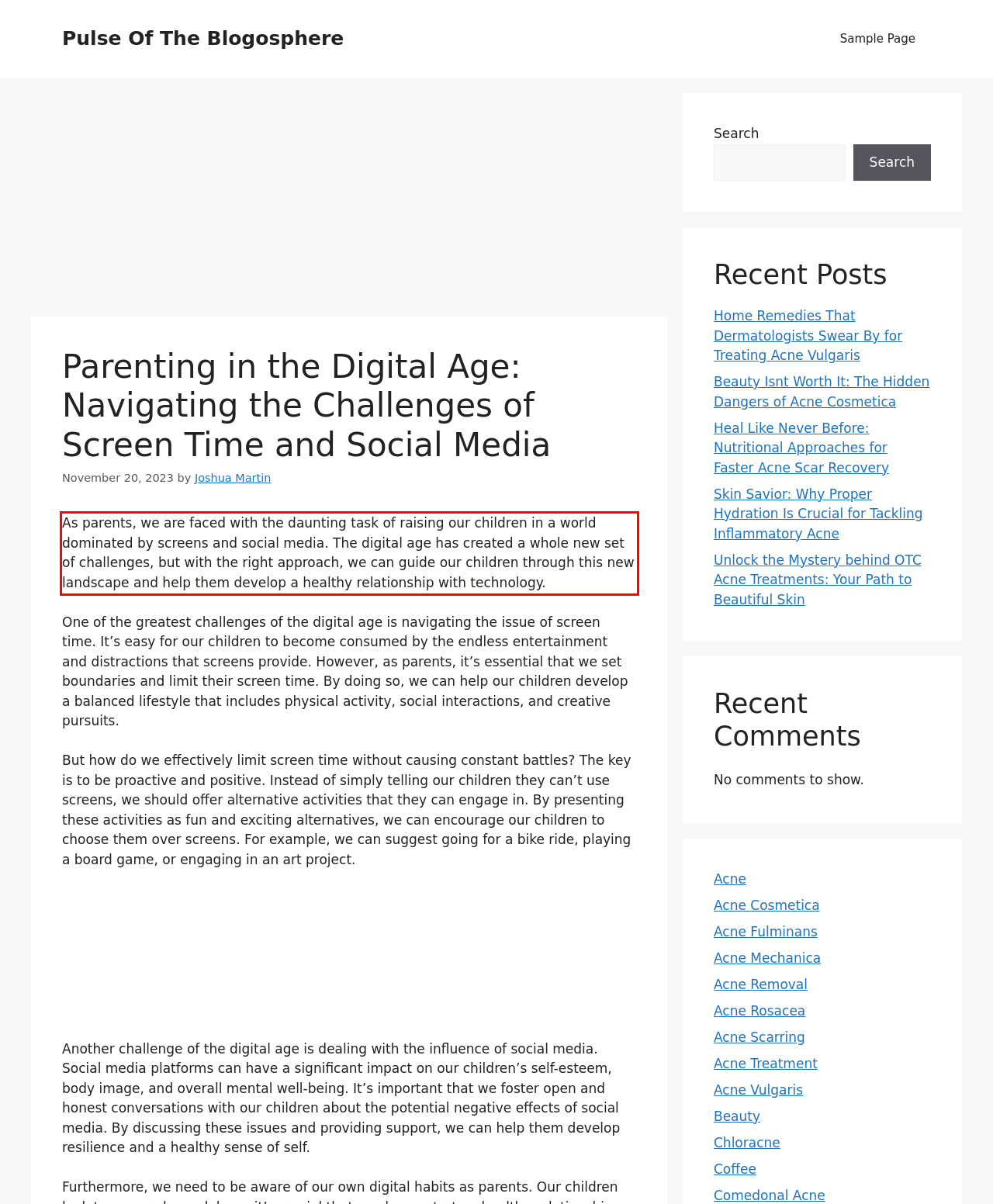Within the screenshot of the webpage, there is a red rectangle. Please recognize and generate the text content inside this red bounding box.

As parents, we are faced with the daunting task of raising our children in a world dominated by screens and social media.​ The digital age has created a whole new set of challenges, but with the right approach, we can guide our children through this new landscape and help them develop a healthy relationship with technology.​